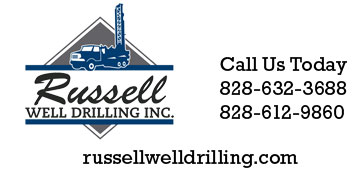Paint a vivid picture with your description of the image.

The image features the branding and contact information for "Russell Well Drilling Inc." prominently displayed. It showcases a professional logo that includes an illustration of a drilling truck, emphasizing the company's focus on well drilling services. The header reads "Russell Well Drilling INC." in bold blue lettering, with "WELL DRILLING" emphasized for clarity. 

Beneath the logo, there's an invitation to customers with the phrase "Call Us Today," paired with two phone numbers: 828-632-3688 and 828-612-9860, making it easy for potential clients to reach out. The website address, "russellwelldrilling.com," is also provided, offering an online resource for further information about their services. The overall design conveys a sense of reliability and professionalism, suited for a service-oriented business in the drilling industry.